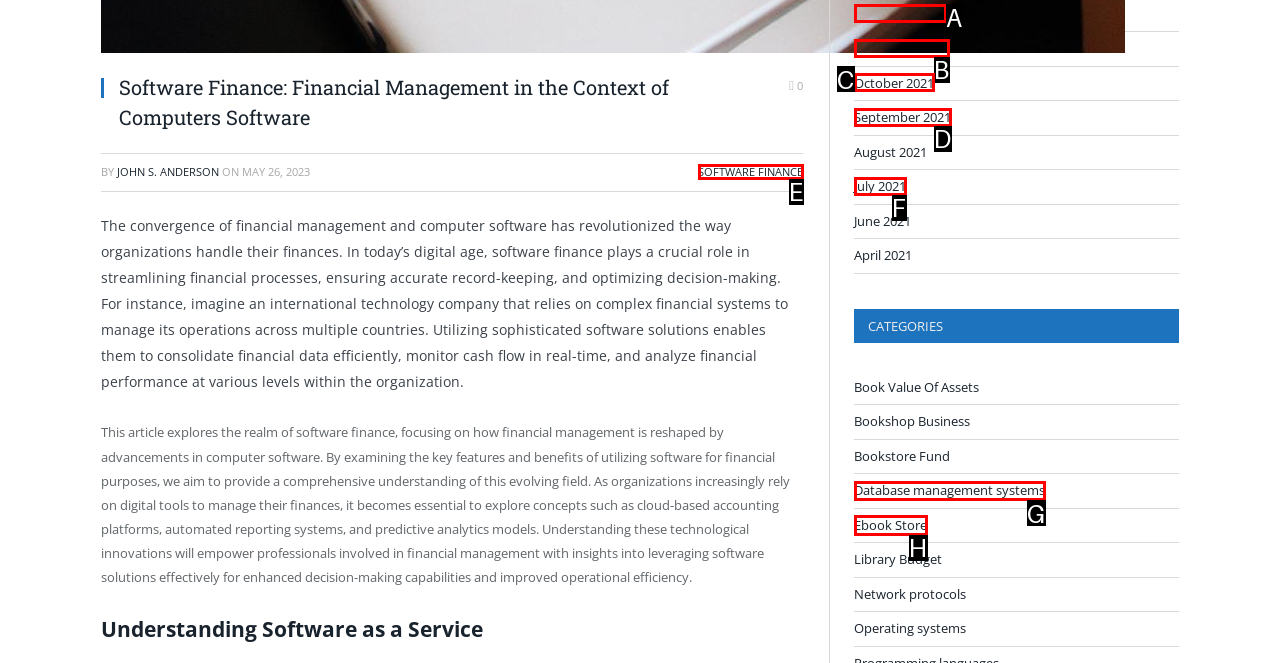From the provided options, which letter corresponds to the element described as: July 2021
Answer with the letter only.

F